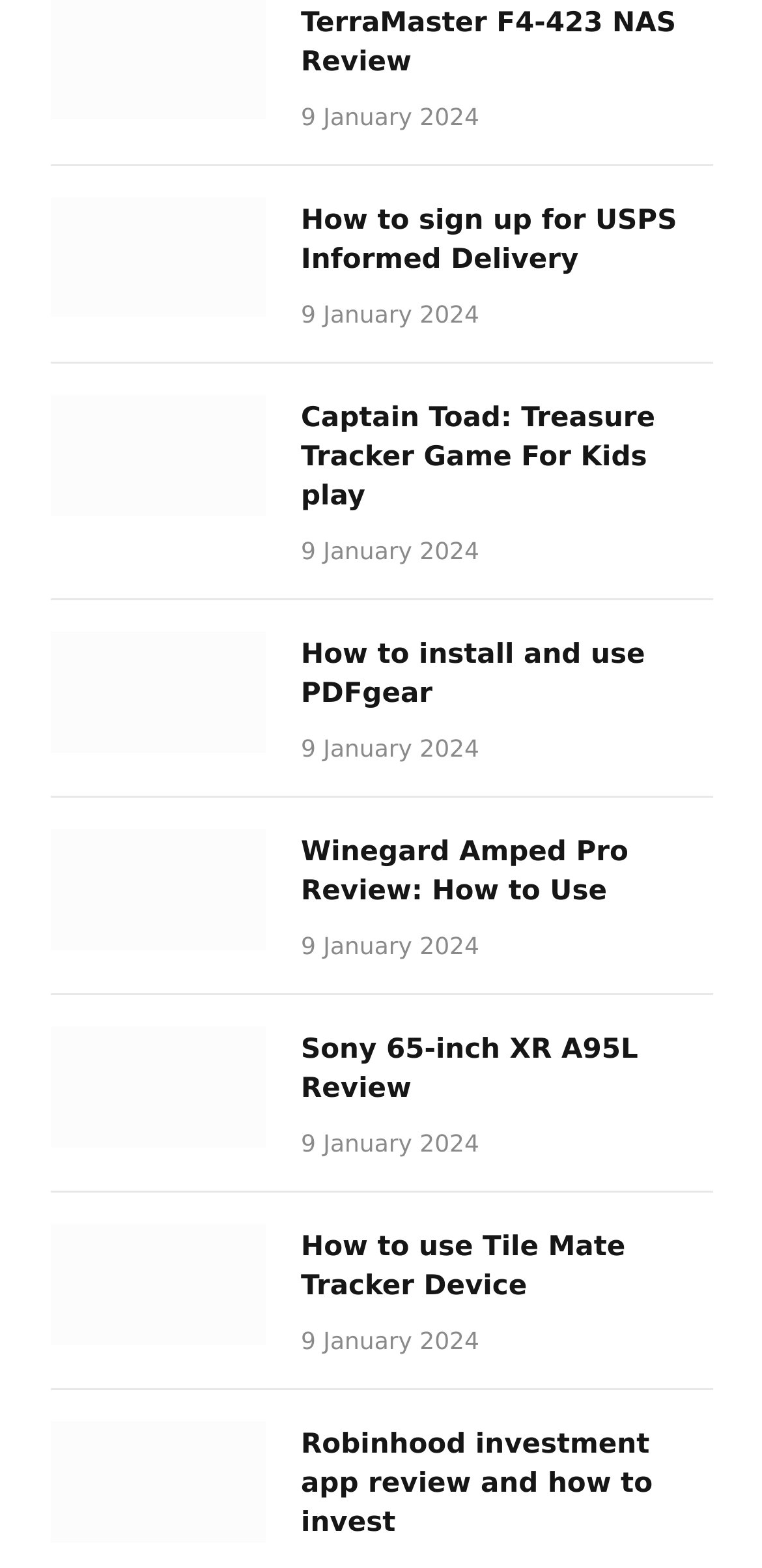Please identify the bounding box coordinates of the region to click in order to complete the task: "Check out Captain Toad: Treasure Tracker Game For Kids play". The coordinates must be four float numbers between 0 and 1, specified as [left, top, right, bottom].

[0.067, 0.251, 0.349, 0.329]